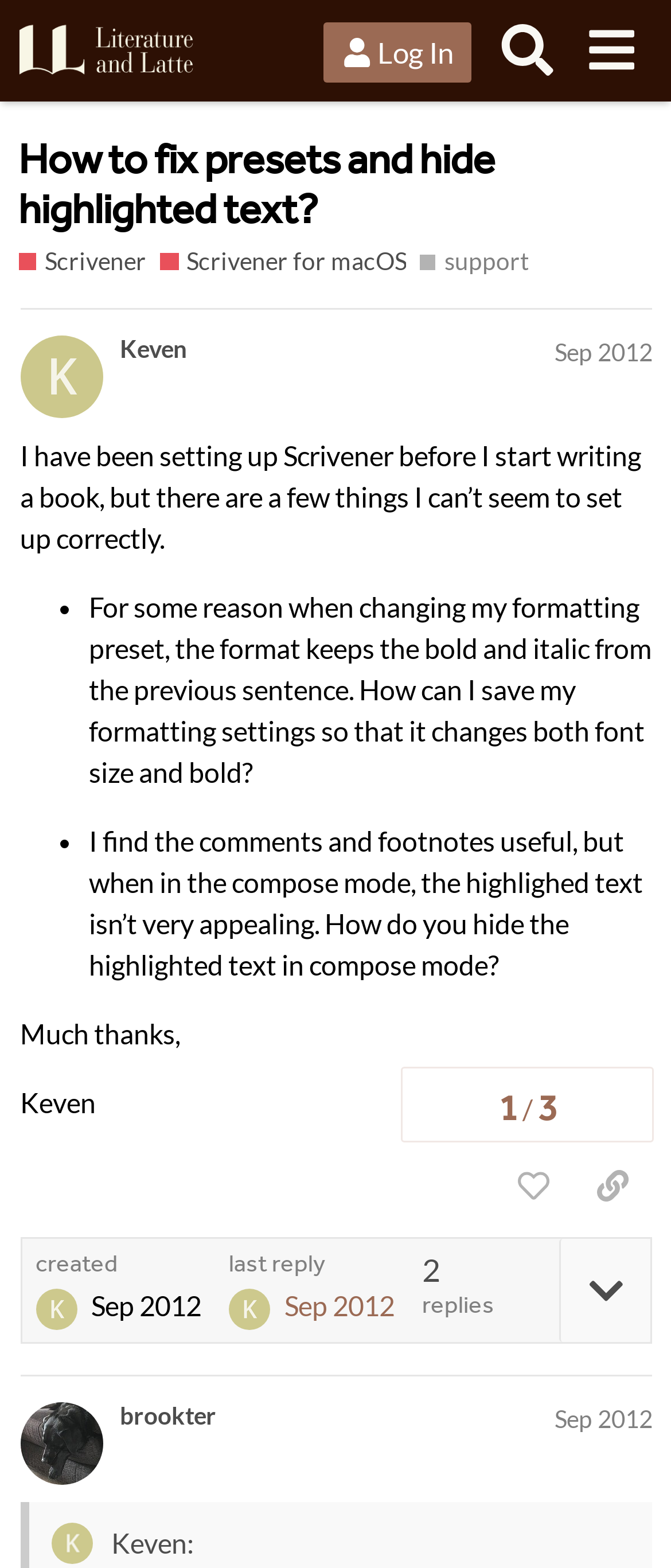Identify the bounding box coordinates of the area you need to click to perform the following instruction: "View the topic progress".

[0.597, 0.68, 0.974, 0.729]